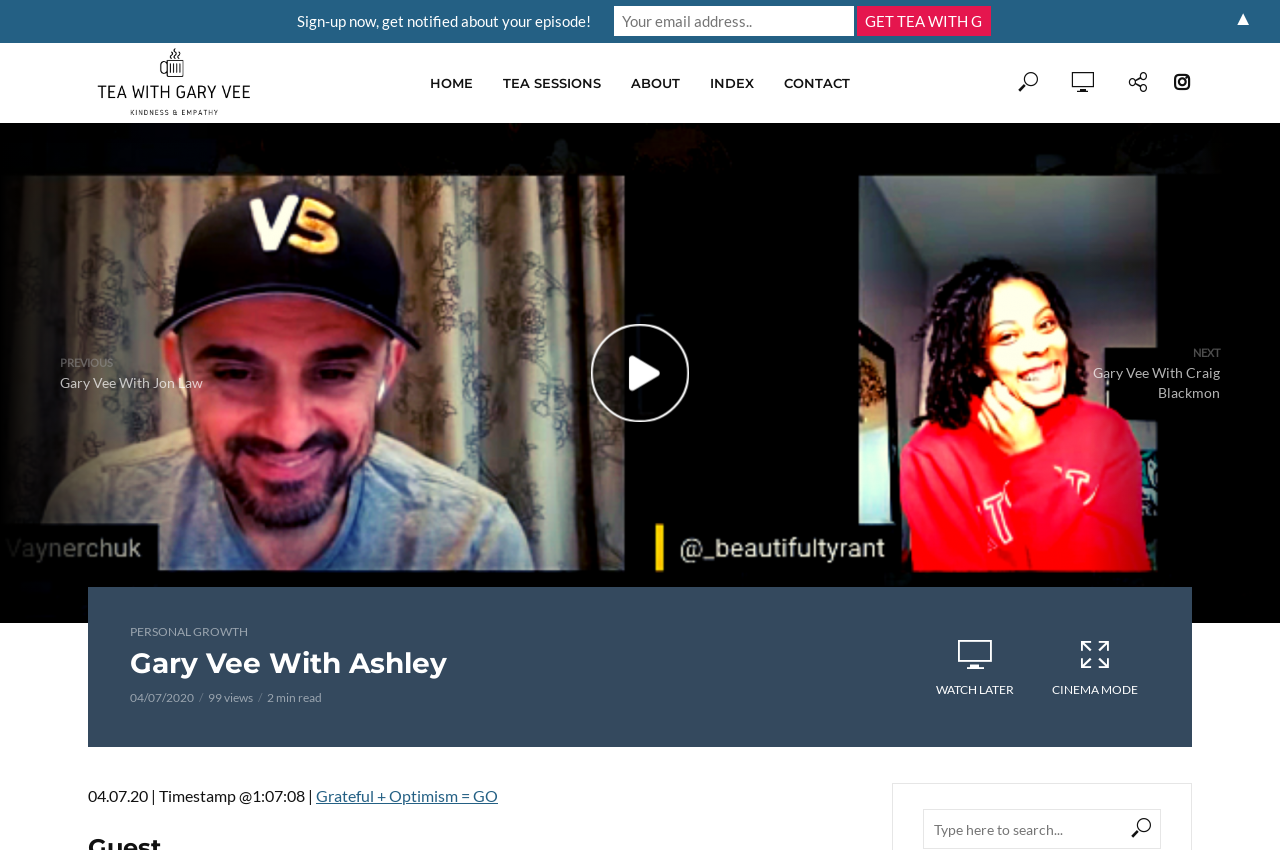Locate the bounding box coordinates of the clickable area to execute the instruction: "Click on the 'HOME' link". Provide the coordinates as four float numbers between 0 and 1, represented as [left, top, right, bottom].

[0.324, 0.071, 0.381, 0.125]